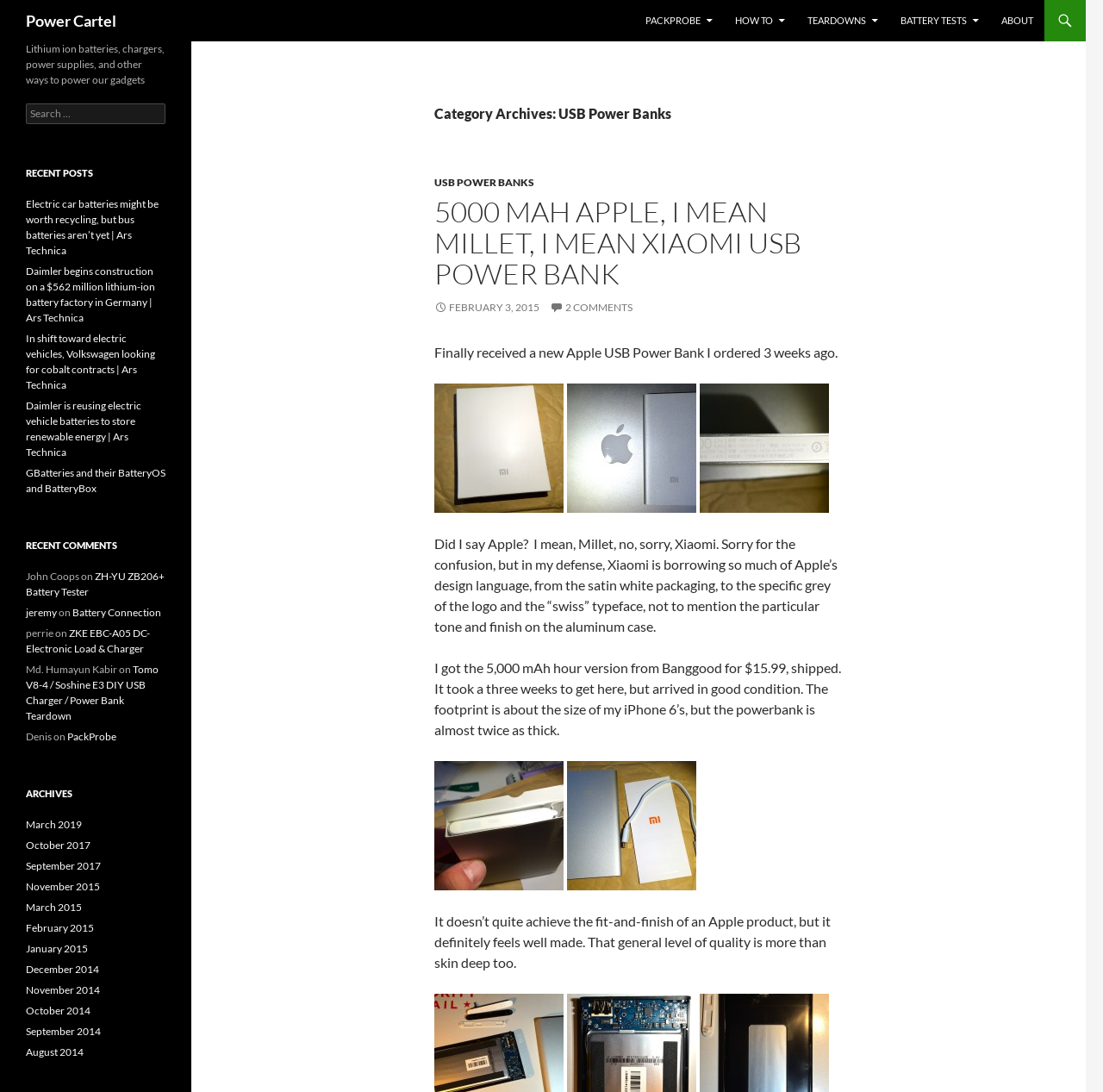Illustrate the webpage's structure and main components comprehensively.

The webpage is about USB power banks and is titled "Power Cartel". At the top, there is a heading "Power Cartel" and a link with the same text. Below it, there are several links, including "PACKPROBE", "HOW TO", "TEARDOWNS", "BATTERY TESTS", and "ABOUT", which are likely navigation links.

The main content of the page is a blog post titled "Category Archives: USB Power Banks". The post has a heading "5000 MAH APPLE, I MEAN MILLET, I MEAN XIAOMI USB POWER BANK" and is dated "FEBRUARY 3, 2015". The post contains several paragraphs of text, including a description of a Xiaomi power bank and its features. There are also several images of the power bank, which are linked to larger versions.

To the right of the main content, there are several sections, including "Lithium ion batteries, chargers, power supplies, and other ways to power our gadgets", "RECENT POSTS", "RECENT COMMENTS", and "ARCHIVES". The "RECENT POSTS" section lists several links to other blog posts, while the "RECENT COMMENTS" section lists comments from various users. The "ARCHIVES" section lists links to archived blog posts by month.

At the very top of the page, there is a search bar where users can search for specific content.